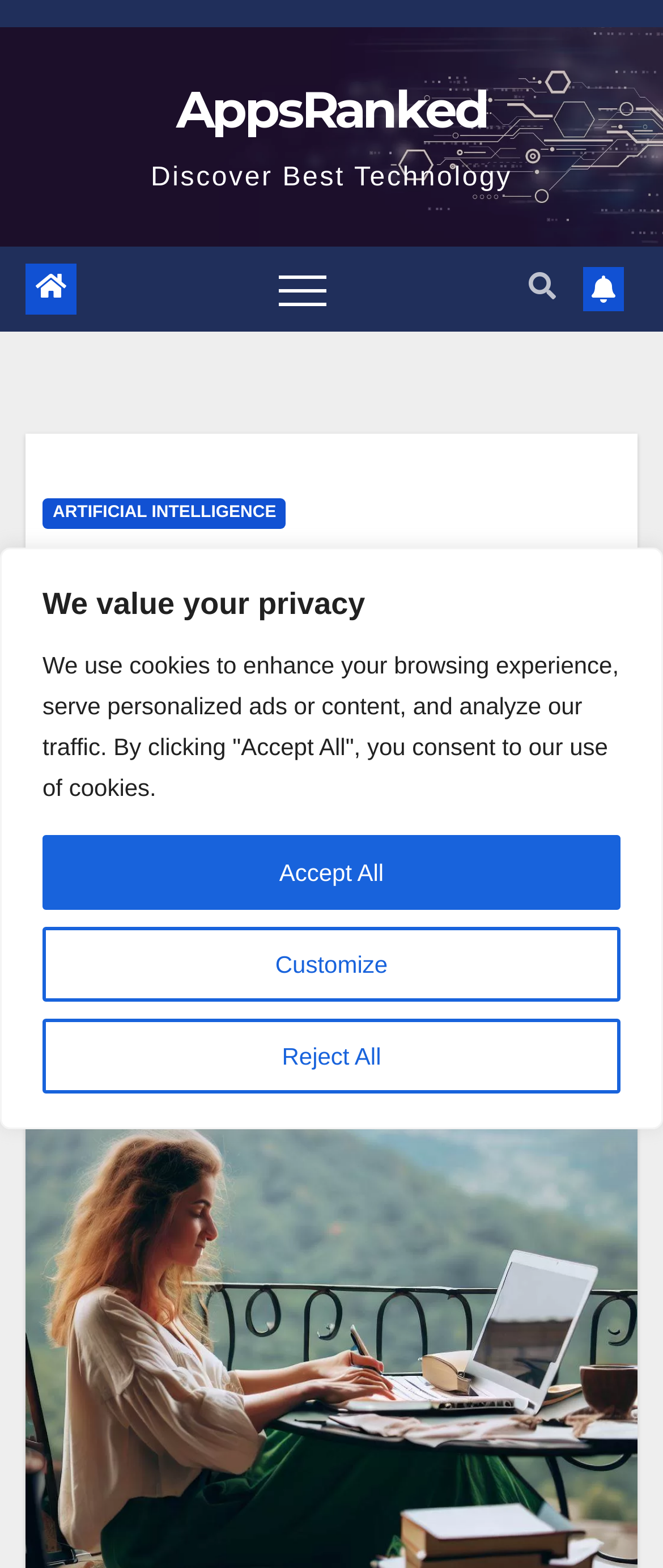Bounding box coordinates should be in the format (top-left x, top-left y, bottom-right x, bottom-right y) and all values should be floating point numbers between 0 and 1. Determine the bounding box coordinate for the UI element described as: IASC News

None